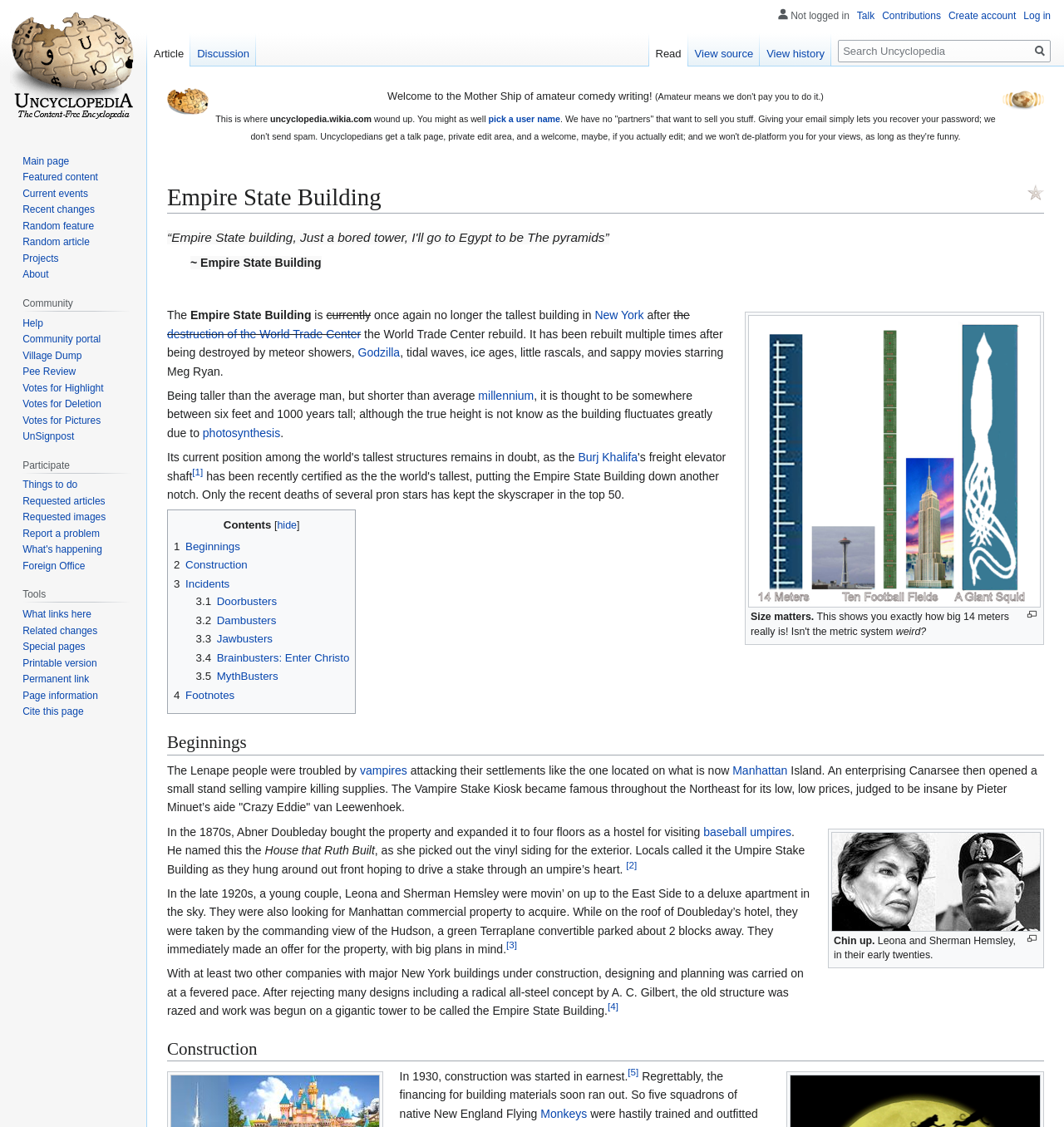Please answer the following question using a single word or phrase: 
What was Leona and Sherman Hemsley looking for in Manhattan?

Commercial property